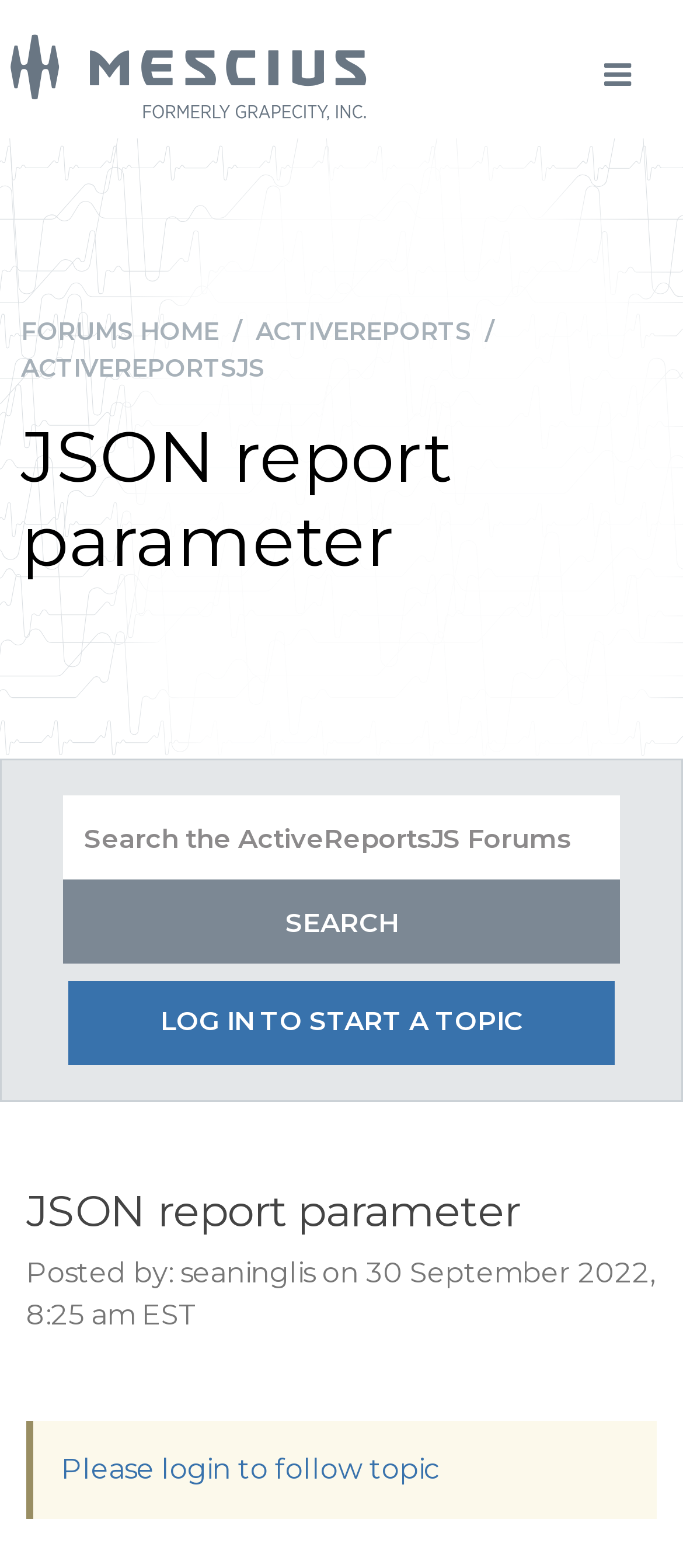How many links are present in the top navigation bar?
Please provide a single word or phrase as the answer based on the screenshot.

4